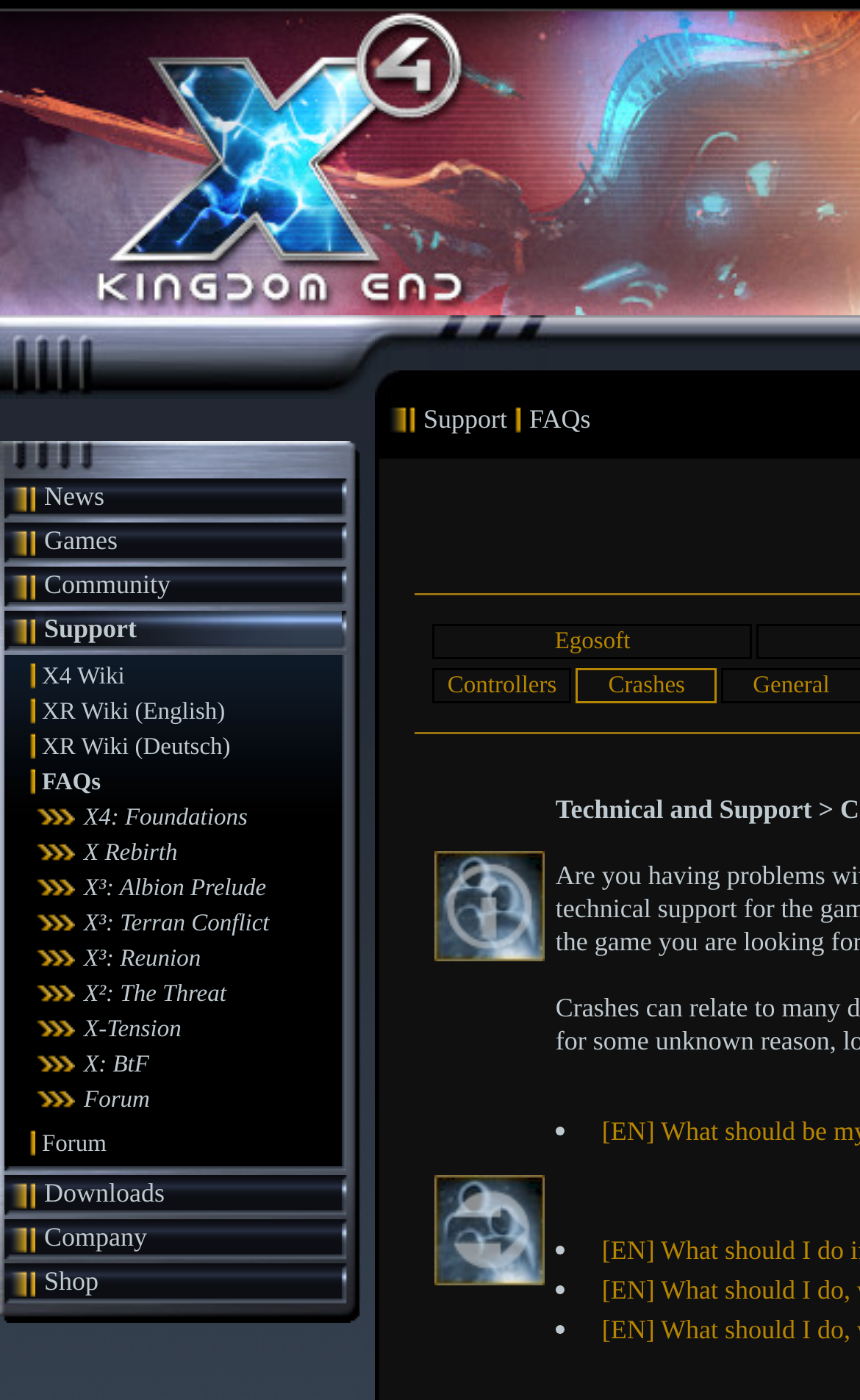Provide a brief response using a word or short phrase to this question:
What is the category of the 'X4 Wiki' link?

Wiki